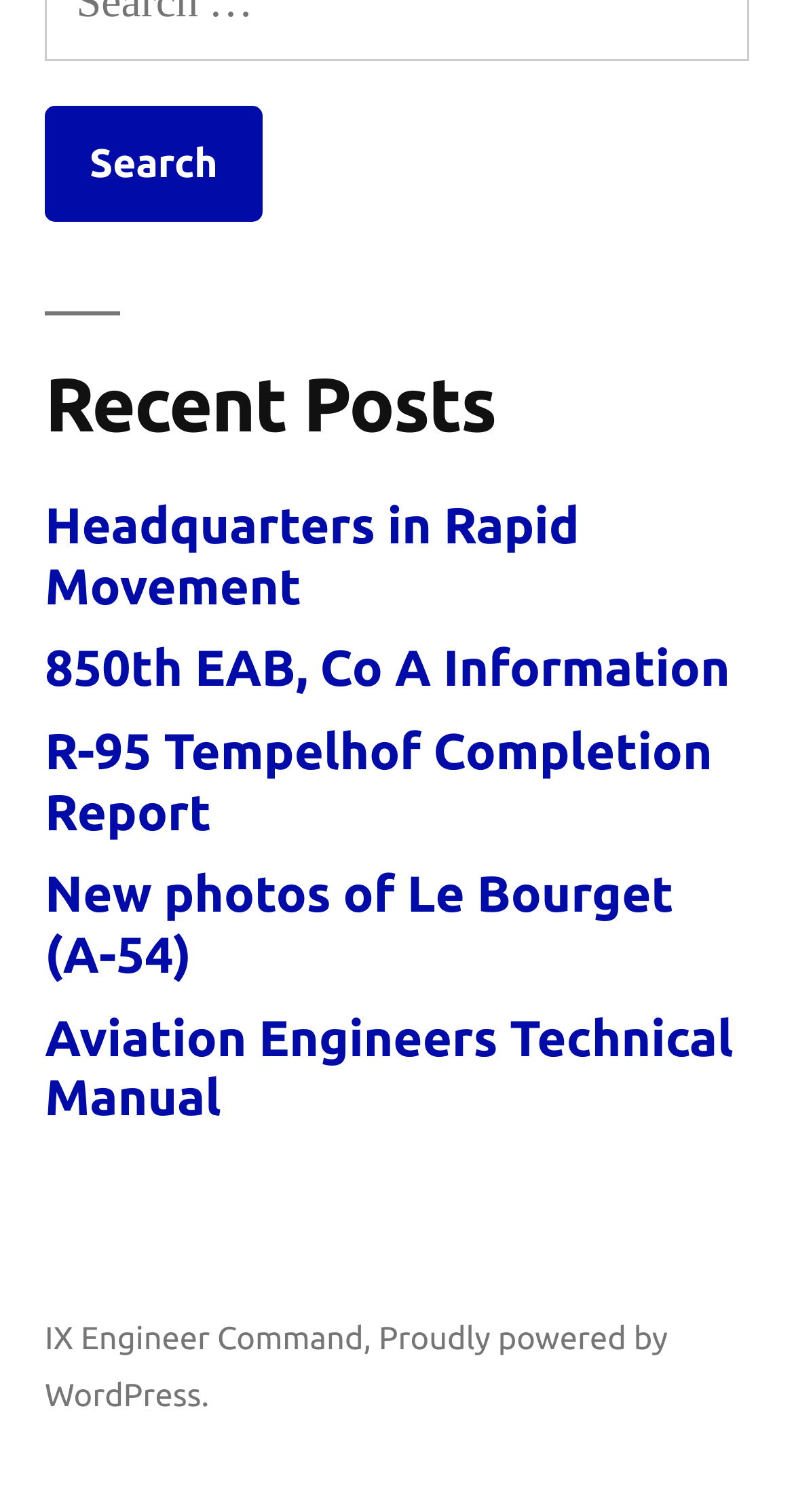Examine the screenshot and answer the question in as much detail as possible: What is the last link on the webpage?

I looked at the last element on the webpage, which is a link with the text 'Proudly powered by WordPress.'. This is the last link on the webpage.